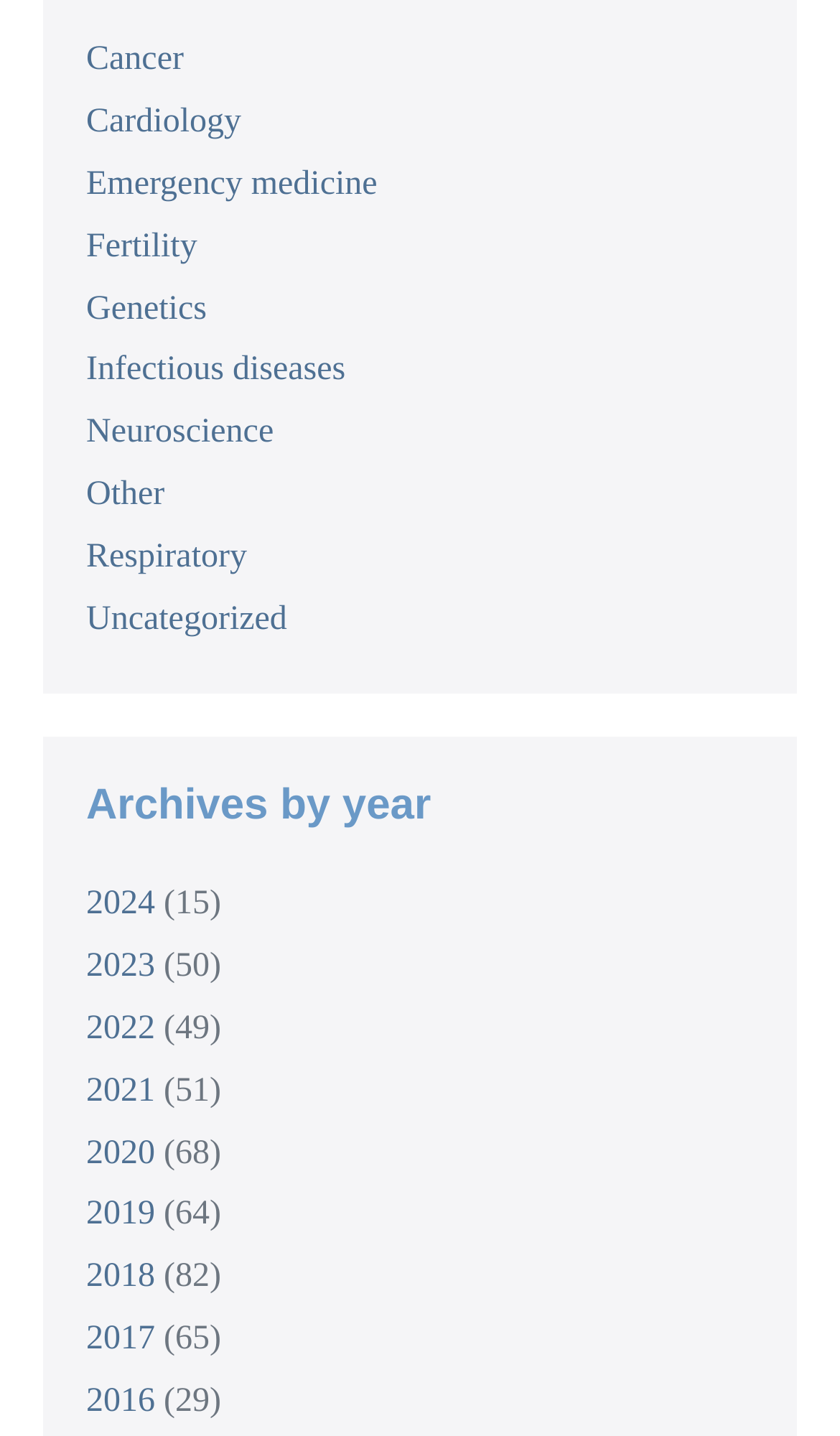Could you find the bounding box coordinates of the clickable area to complete this instruction: "Get in touch with the smart home experts"?

None